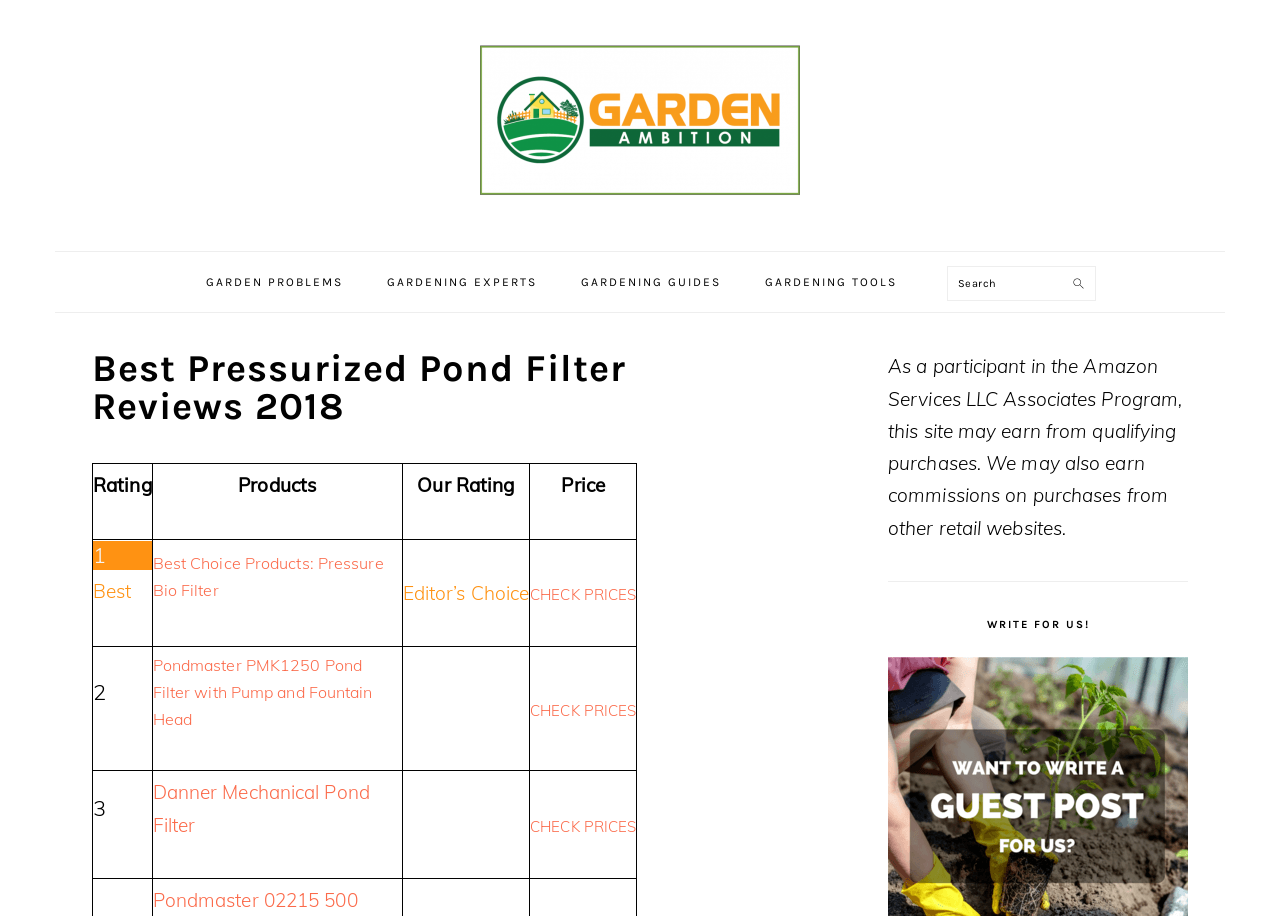Provide a brief response to the question below using a single word or phrase: 
What is the name of the second product?

Pondmaster PMK1250 Pond Filter with Pump and Fountain Head